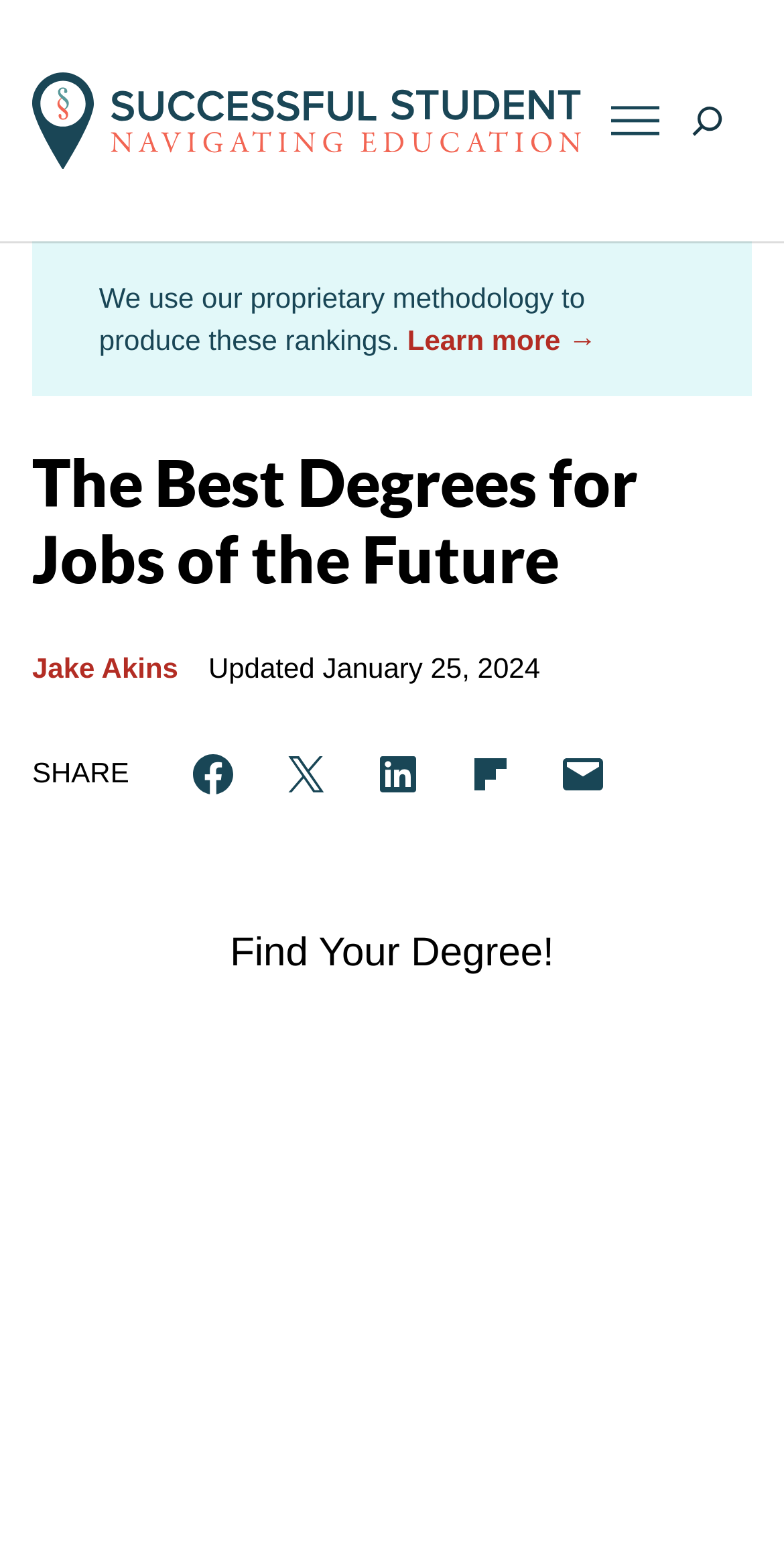When was the article last updated?
Look at the image and respond with a one-word or short phrase answer.

January 25, 2024